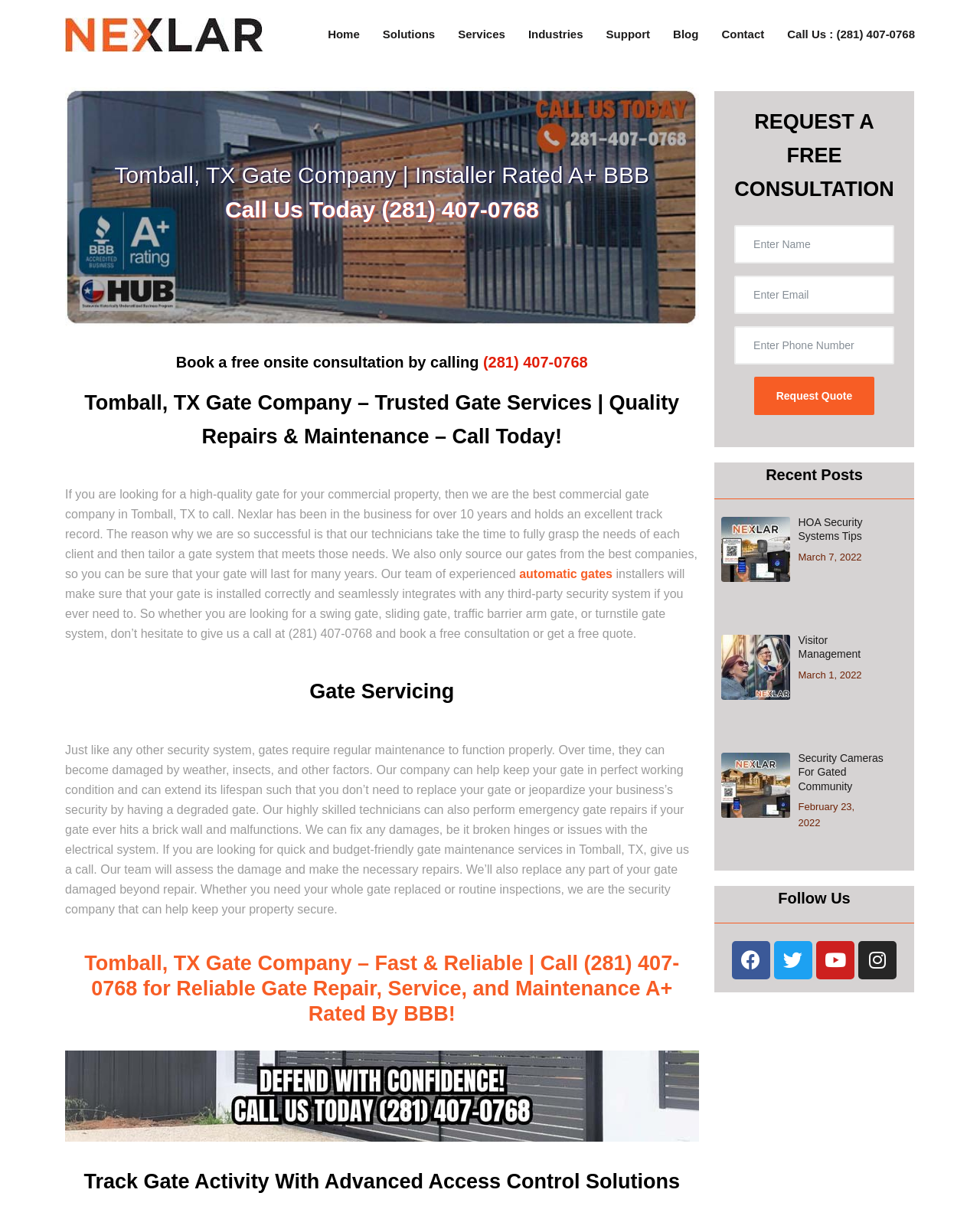Identify the bounding box coordinates for the region of the element that should be clicked to carry out the instruction: "Request a free consultation". The bounding box coordinates should be four float numbers between 0 and 1, i.e., [left, top, right, bottom].

[0.769, 0.309, 0.892, 0.34]